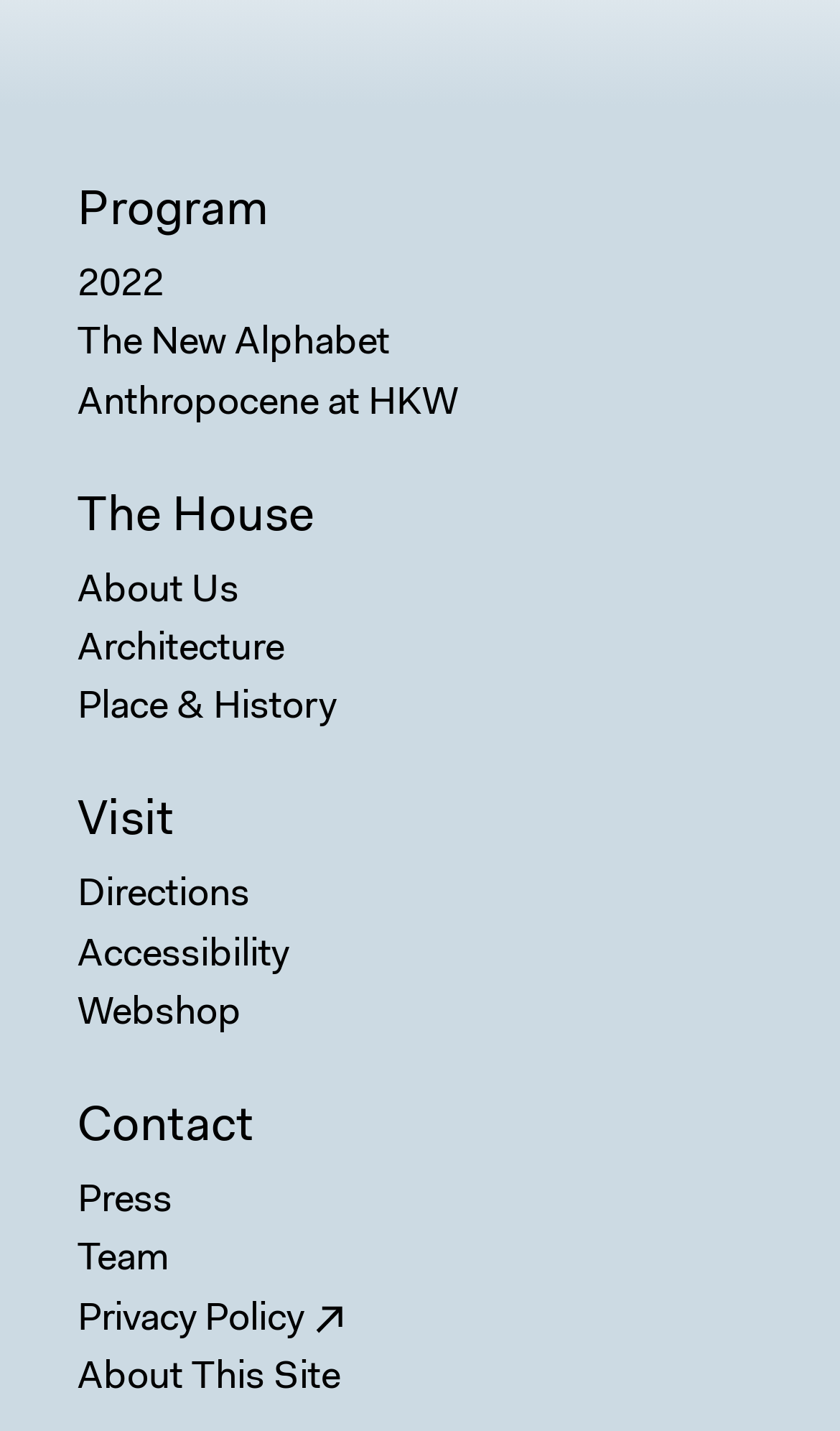Locate the bounding box coordinates of the element's region that should be clicked to carry out the following instruction: "Get directions to the location". The coordinates need to be four float numbers between 0 and 1, i.e., [left, top, right, bottom].

[0.092, 0.606, 0.908, 0.647]